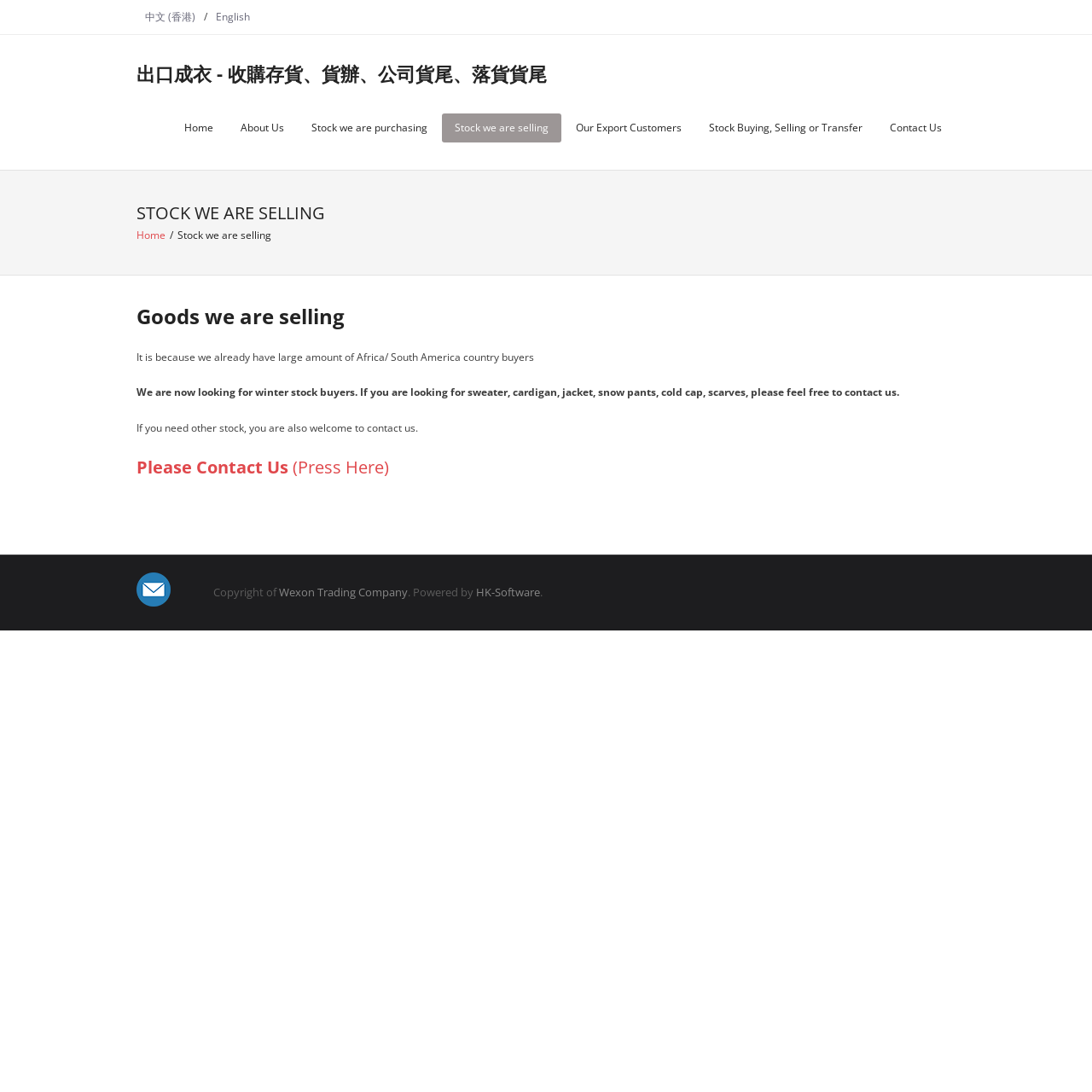What type of goods is the company looking for winter stock buyers for?
Relying on the image, give a concise answer in one word or a brief phrase.

Winter clothing